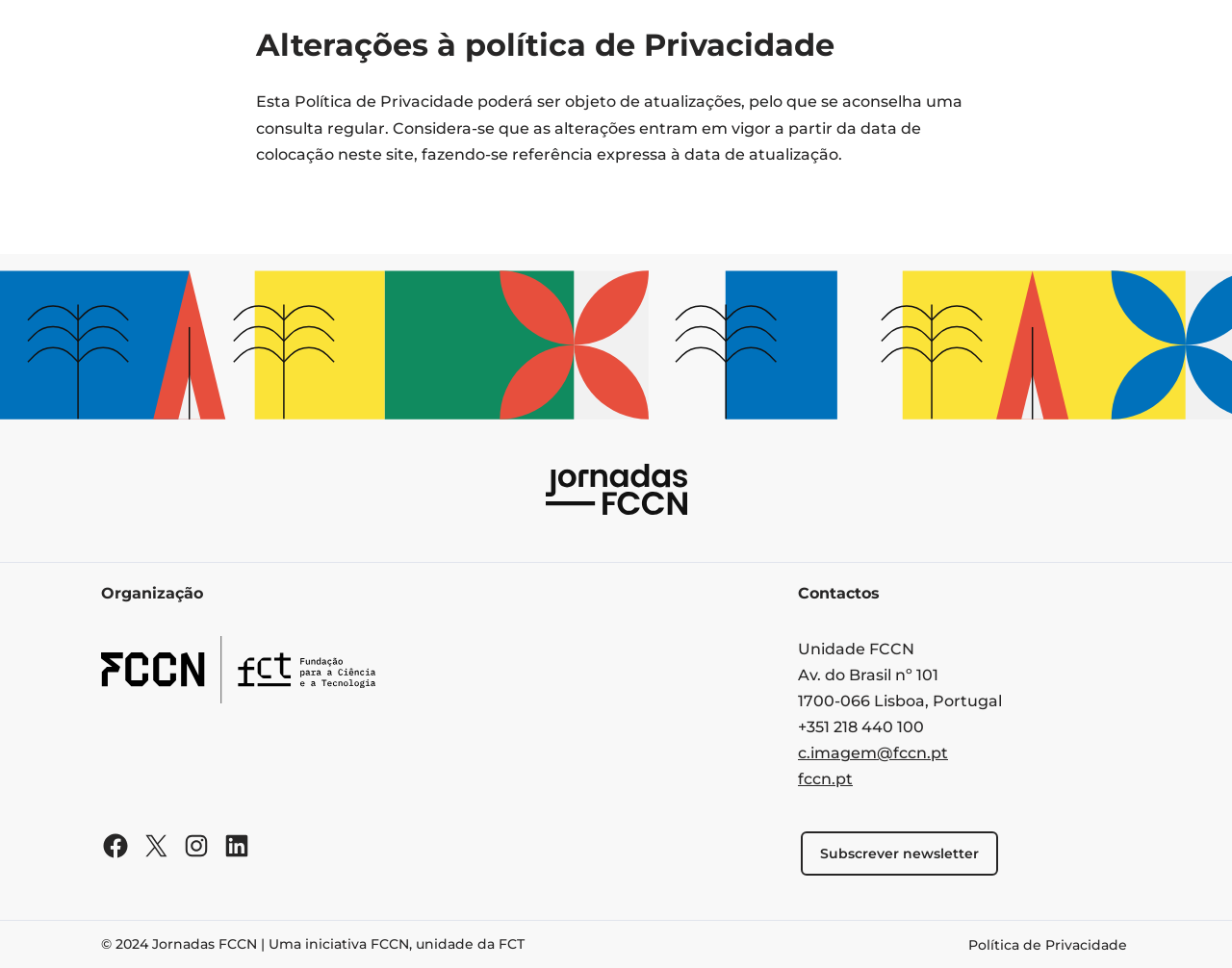Determine the bounding box of the UI component based on this description: "Política de Privacidade". The bounding box coordinates should be four float values between 0 and 1, i.e., [left, top, right, bottom].

[0.786, 0.963, 0.915, 0.988]